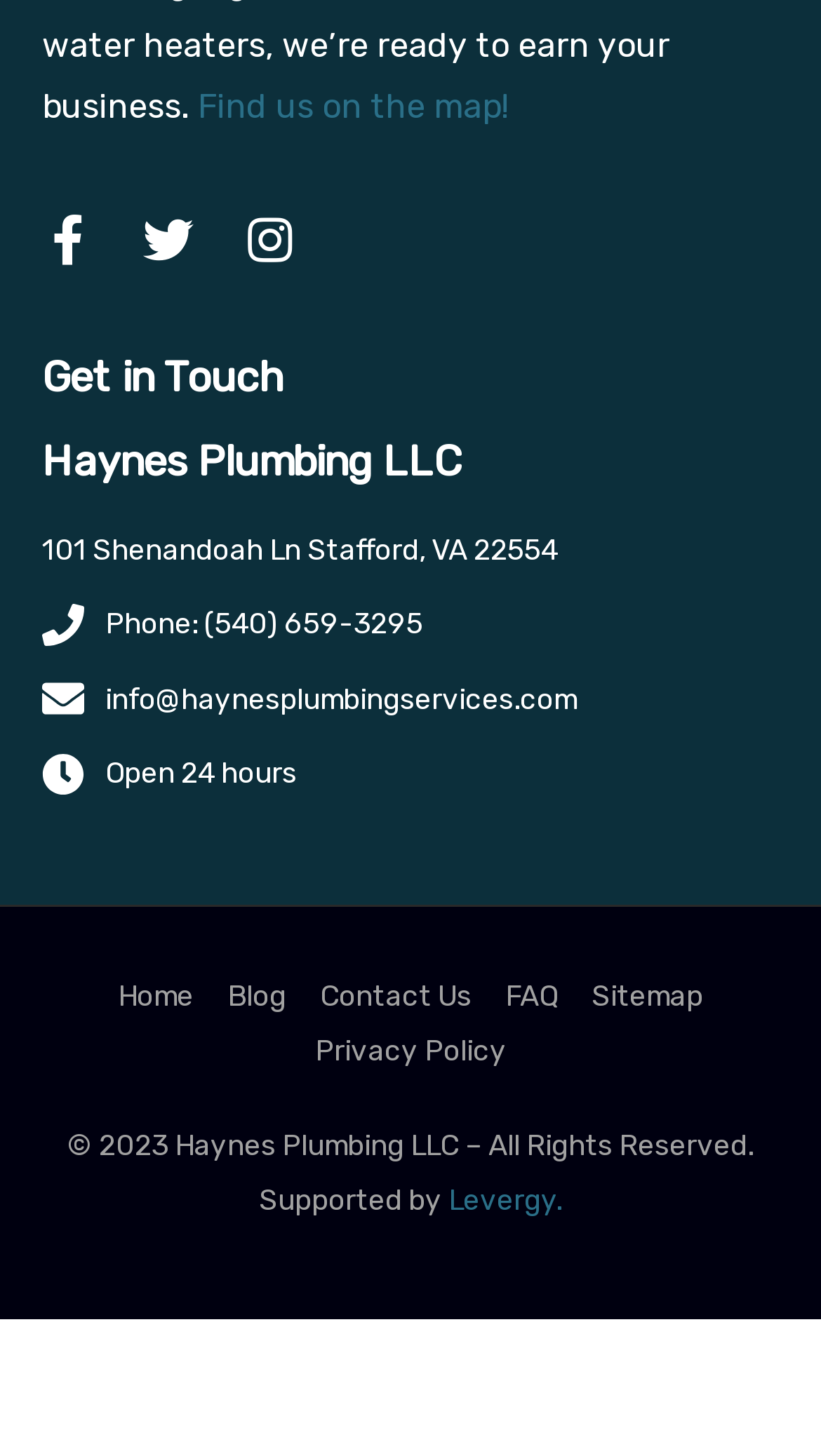Please respond to the question with a concise word or phrase:
What is the company name?

Haynes Plumbing LLC